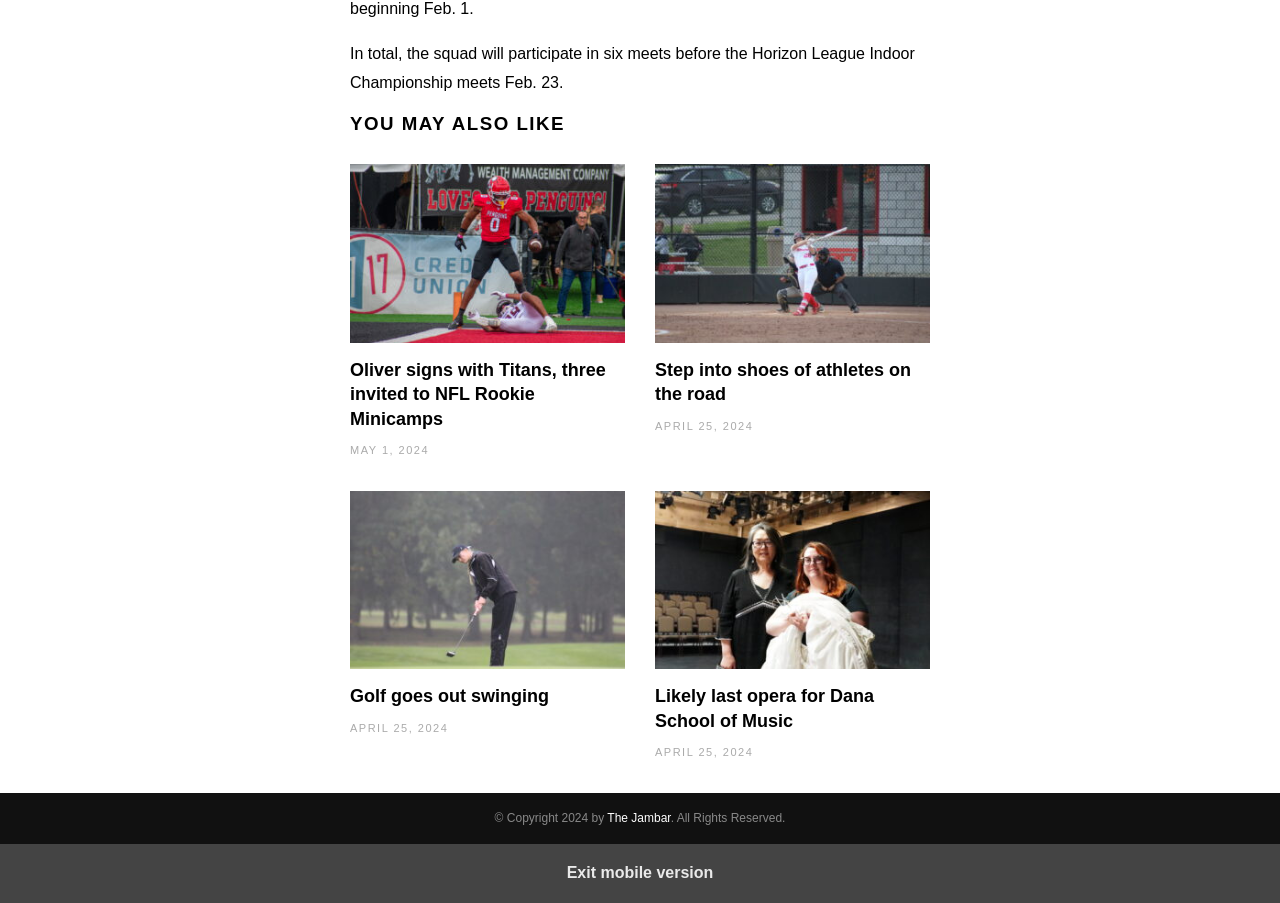Show the bounding box coordinates for the HTML element described as: "Golf goes out swinging".

[0.273, 0.76, 0.429, 0.782]